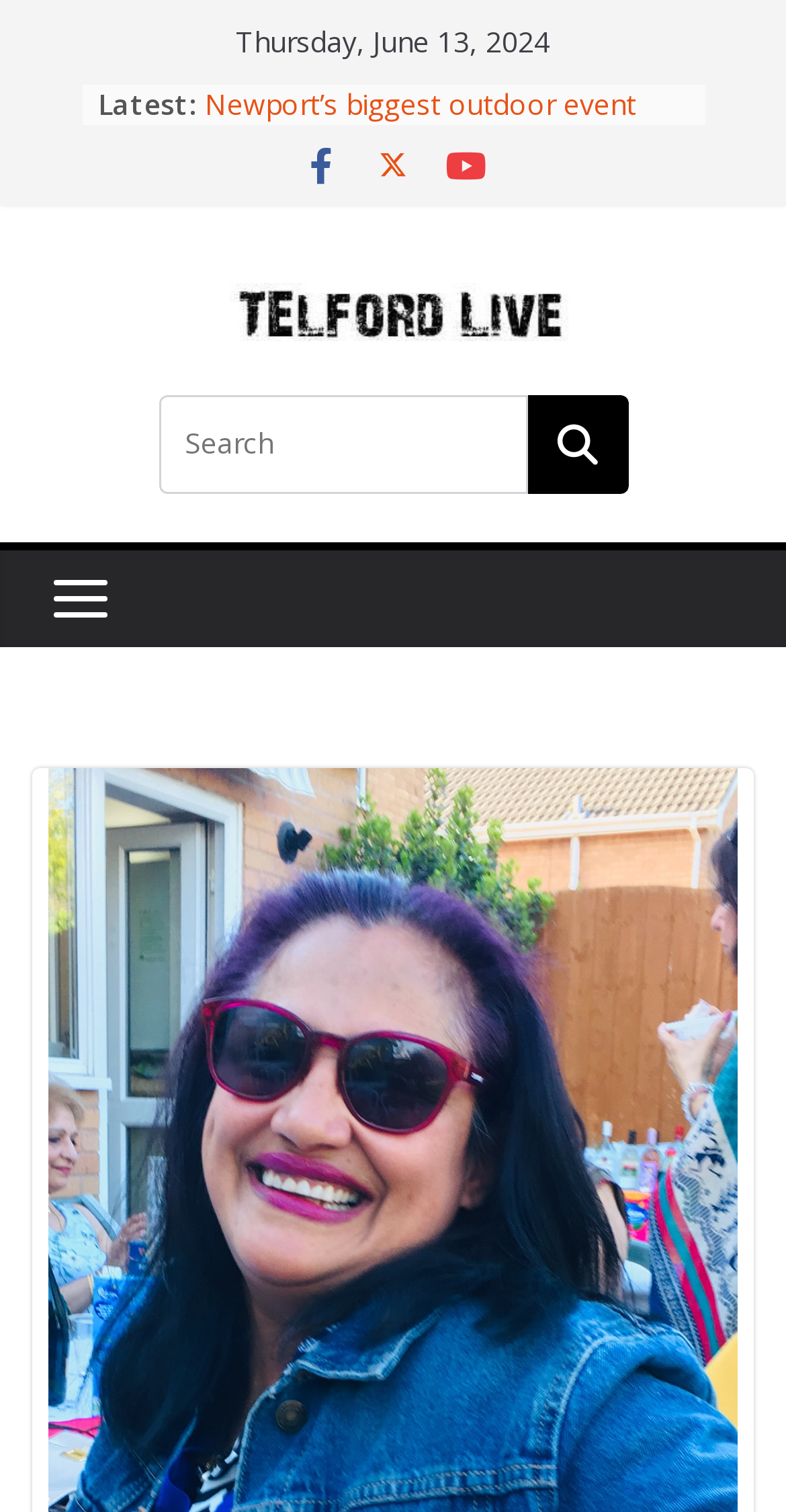How many social media links are displayed on the webpage?
Based on the image, answer the question in a detailed manner.

There are three social media links displayed on the webpage, represented by icons with coordinates [0.382, 0.097, 0.433, 0.123], [0.474, 0.097, 0.526, 0.123], and [0.567, 0.097, 0.618, 0.123].